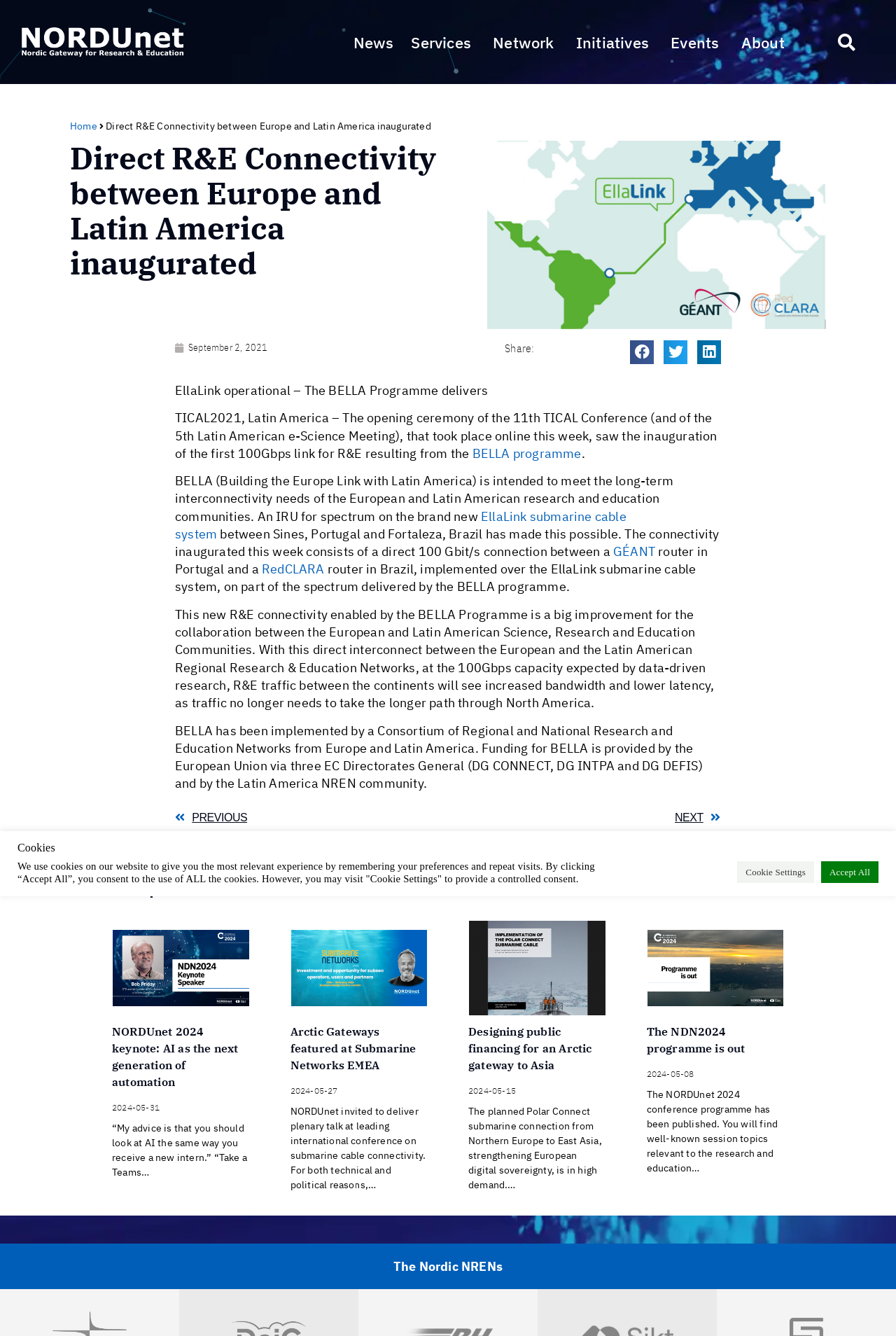Locate the bounding box coordinates of the area that needs to be clicked to fulfill the following instruction: "Go to the News page". The coordinates should be in the format of four float numbers between 0 and 1, namely [left, top, right, bottom].

[0.386, 0.018, 0.451, 0.045]